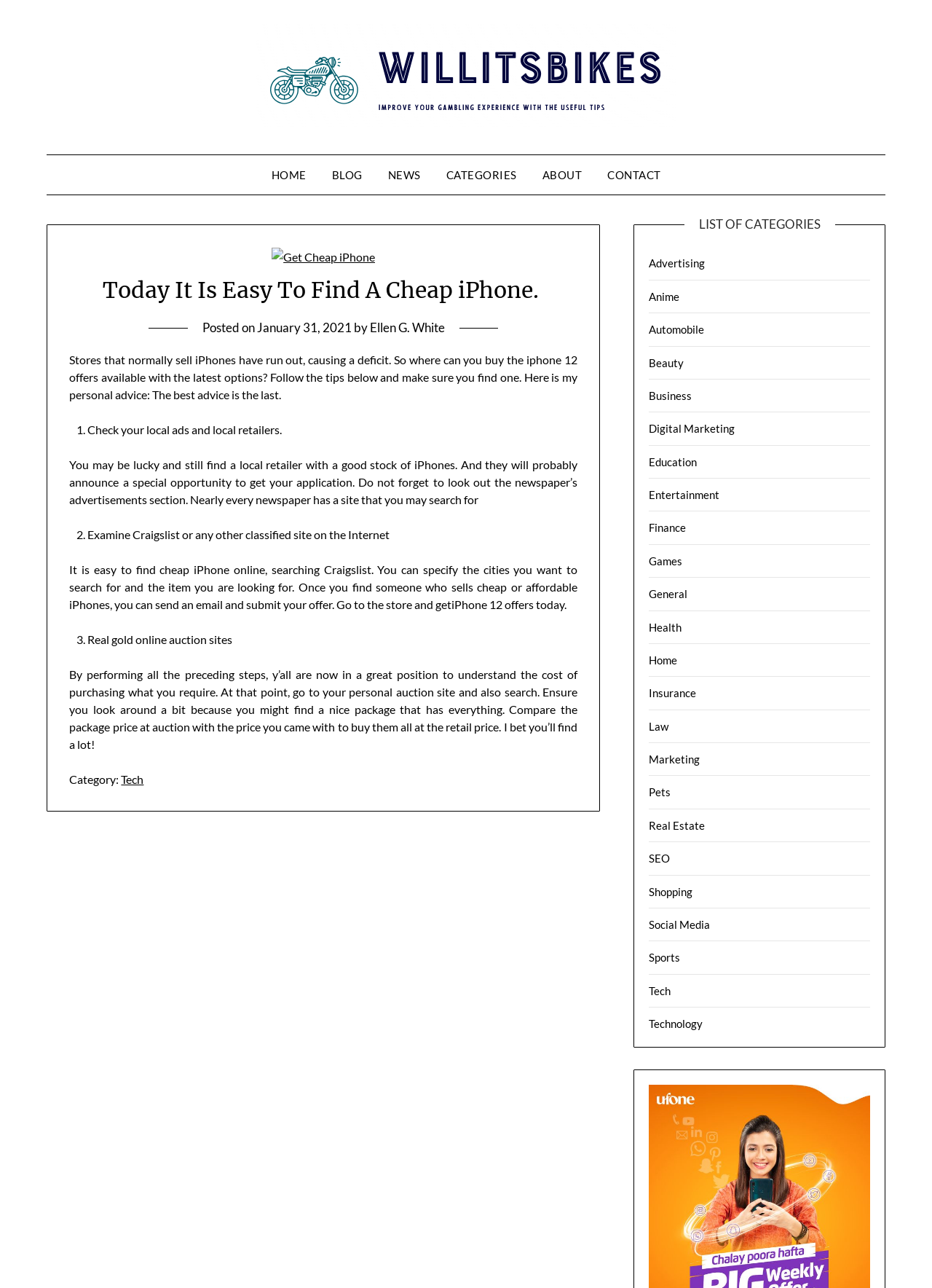Please locate the clickable area by providing the bounding box coordinates to follow this instruction: "Get Cheap iPhone".

[0.292, 0.194, 0.402, 0.205]